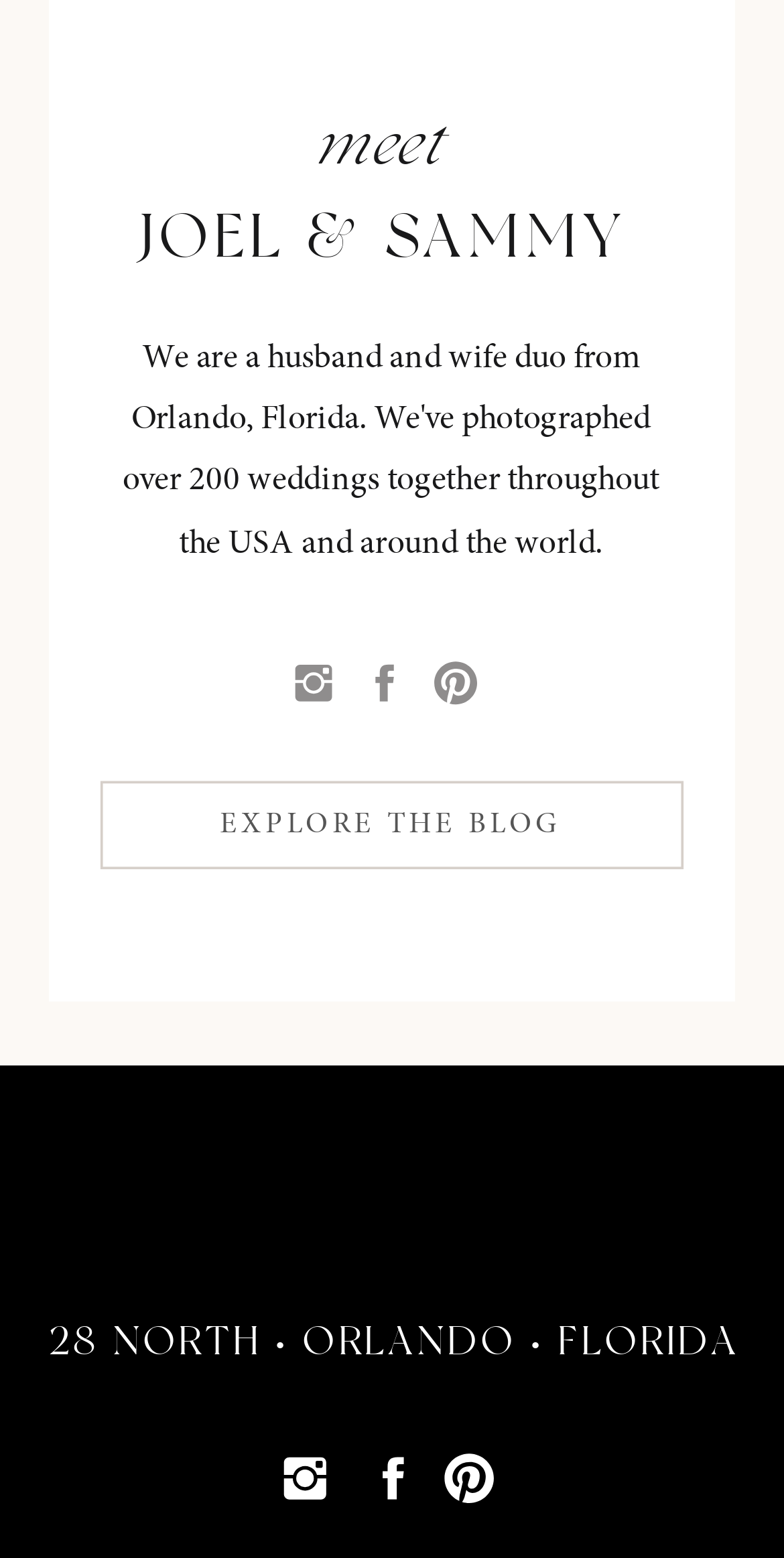What is the theme of the webpage?
Based on the screenshot, answer the question with a single word or phrase.

Blog or personal website